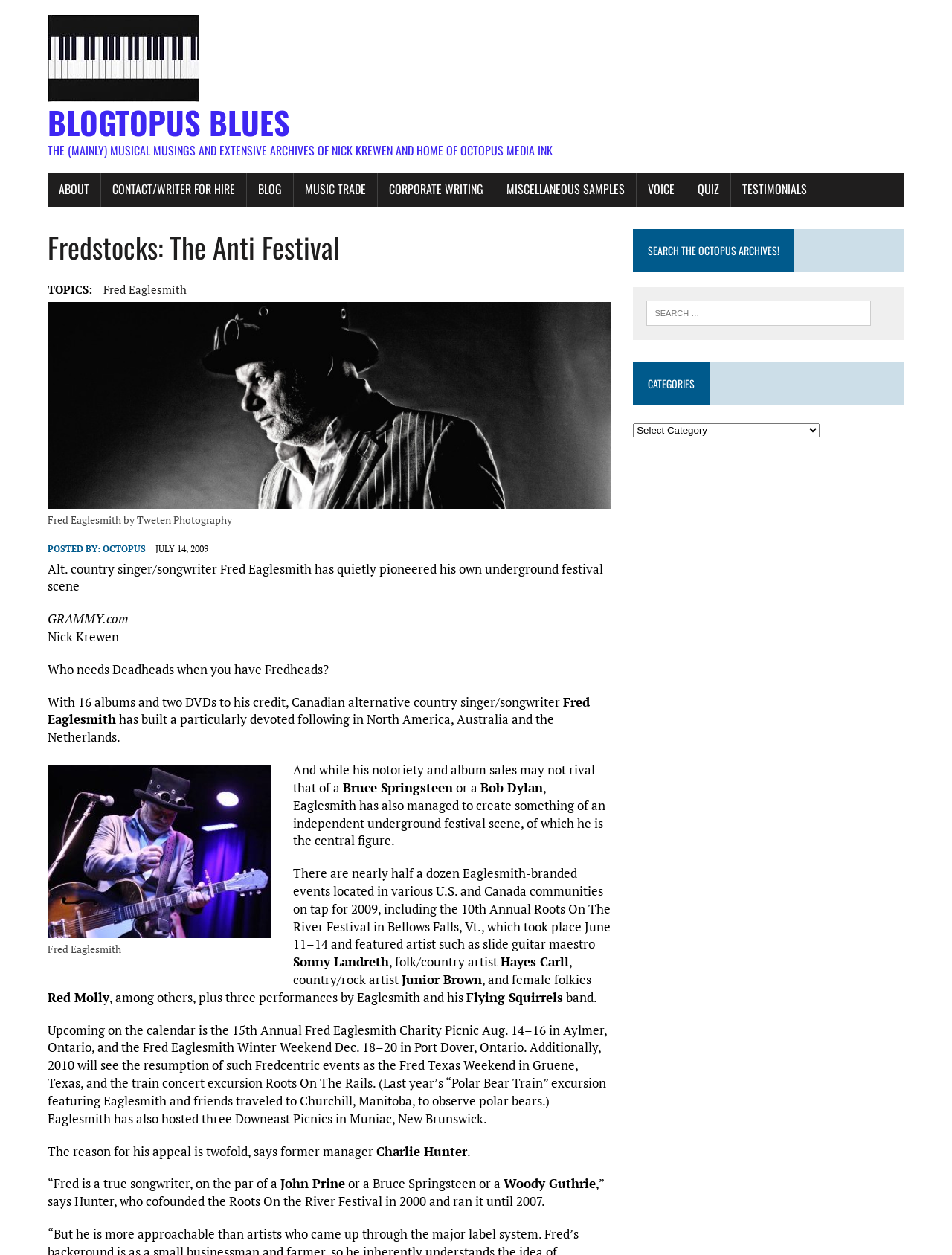Specify the bounding box coordinates of the region I need to click to perform the following instruction: "Click on the 'CONTACT/WRITER FOR HIRE' link". The coordinates must be four float numbers in the range of 0 to 1, i.e., [left, top, right, bottom].

[0.106, 0.138, 0.259, 0.165]